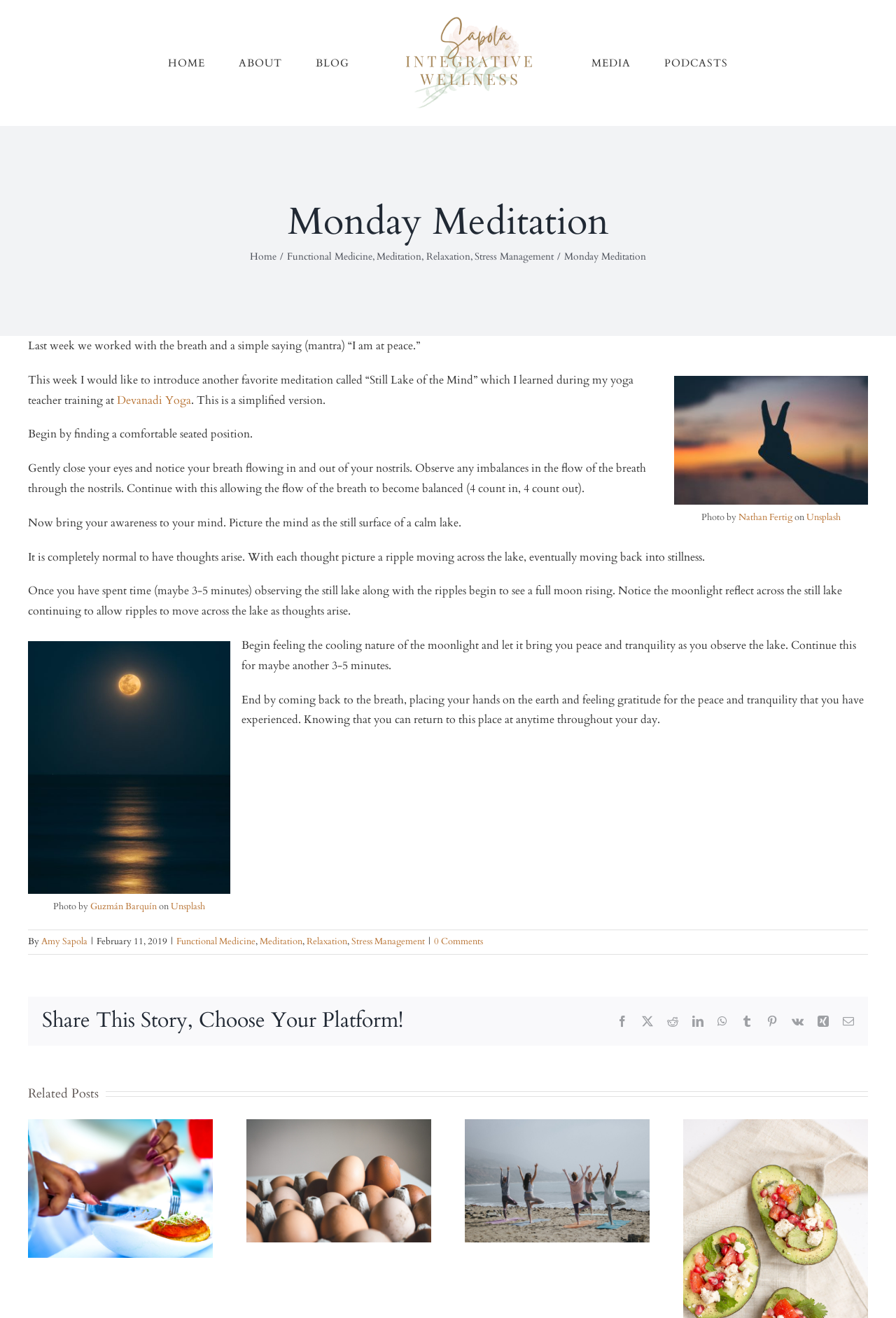Give a one-word or short phrase answer to this question: 
What is the title of this webpage?

Monday Meditation